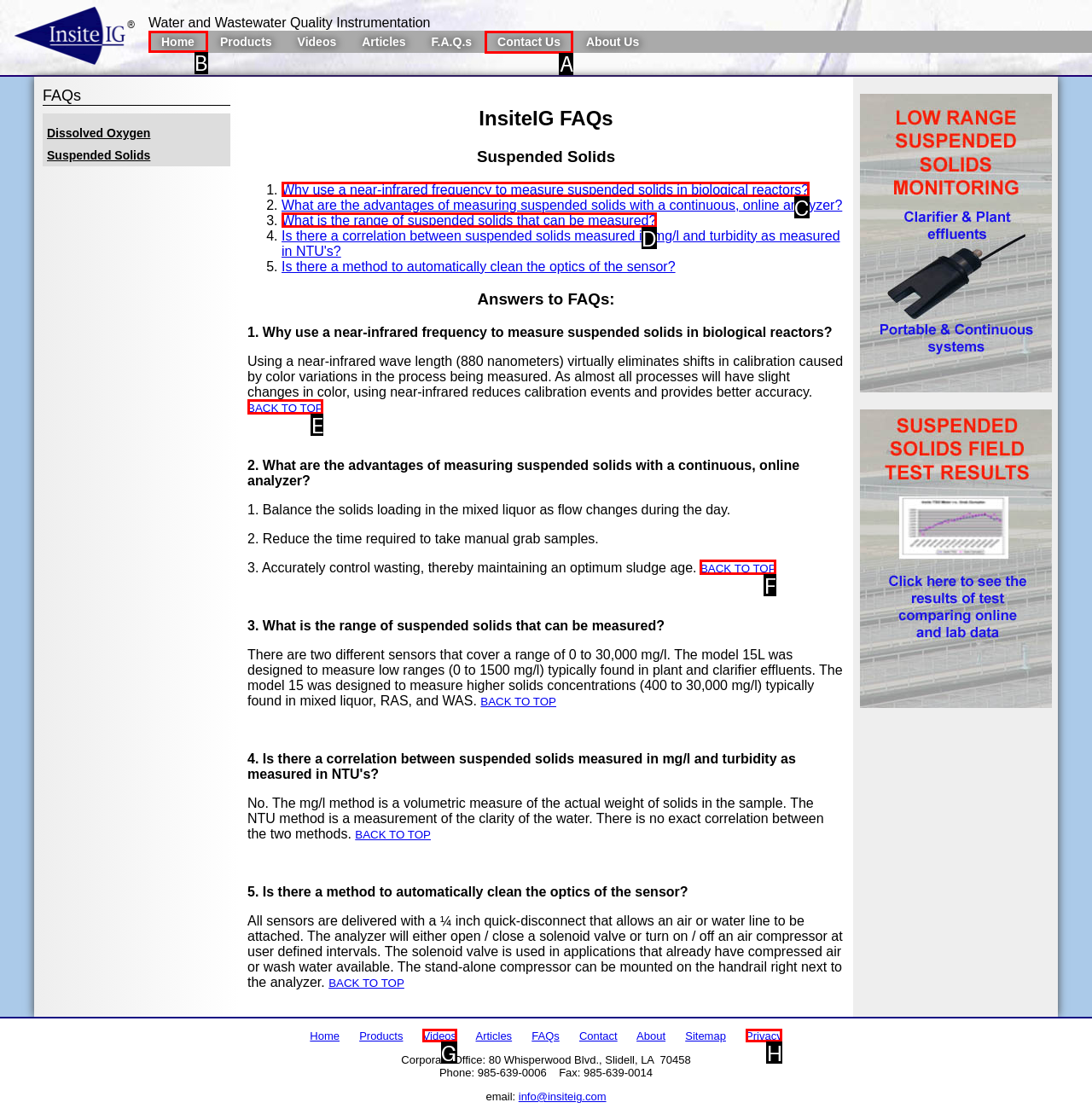Tell me which one HTML element I should click to complete the following task: Go to the Home page Answer with the option's letter from the given choices directly.

B